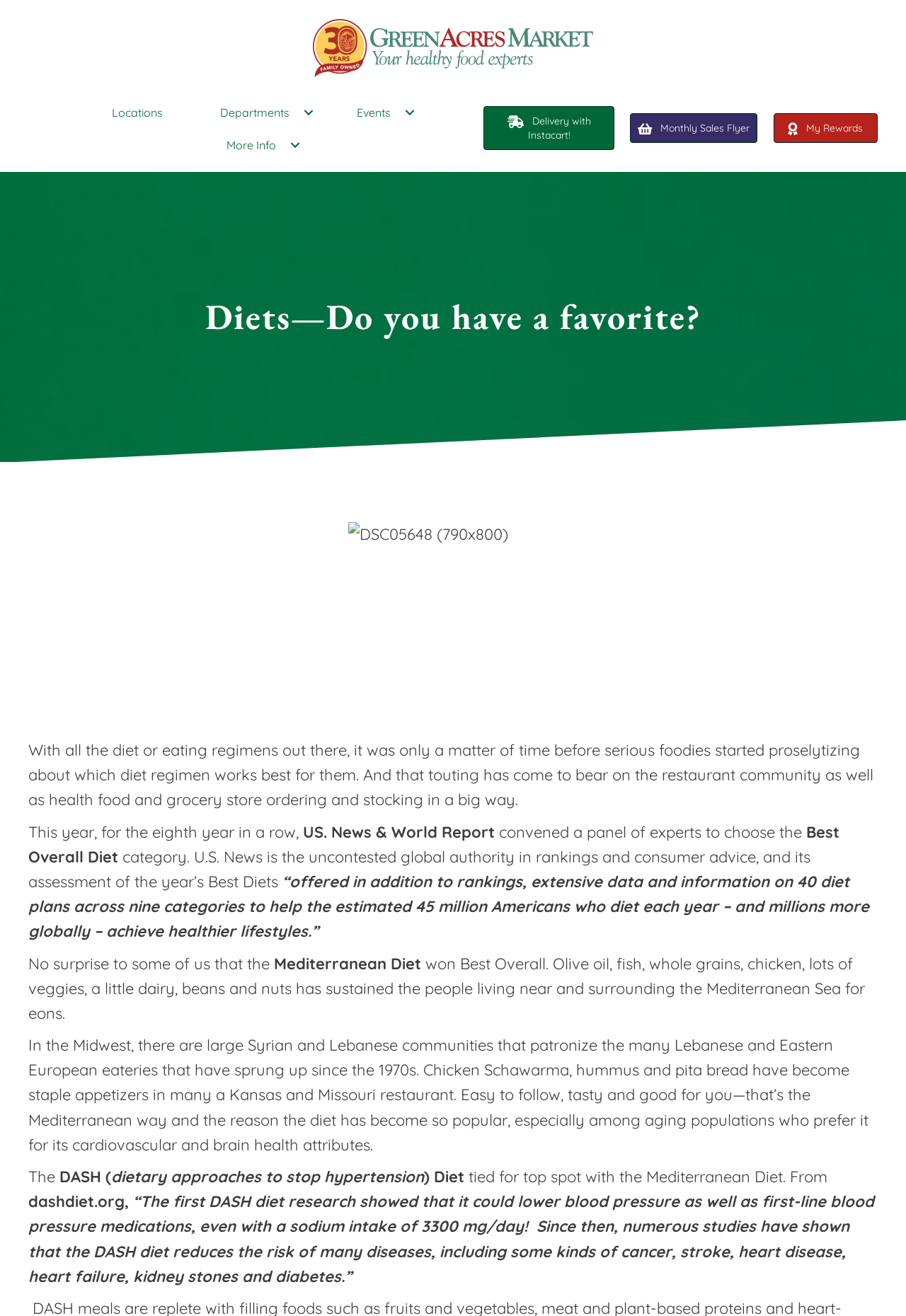Determine the bounding box coordinates of the section I need to click to execute the following instruction: "Click the 'Monthly Sales Flyer' link". Provide the coordinates as four float numbers between 0 and 1, i.e., [left, top, right, bottom].

[0.696, 0.086, 0.836, 0.108]